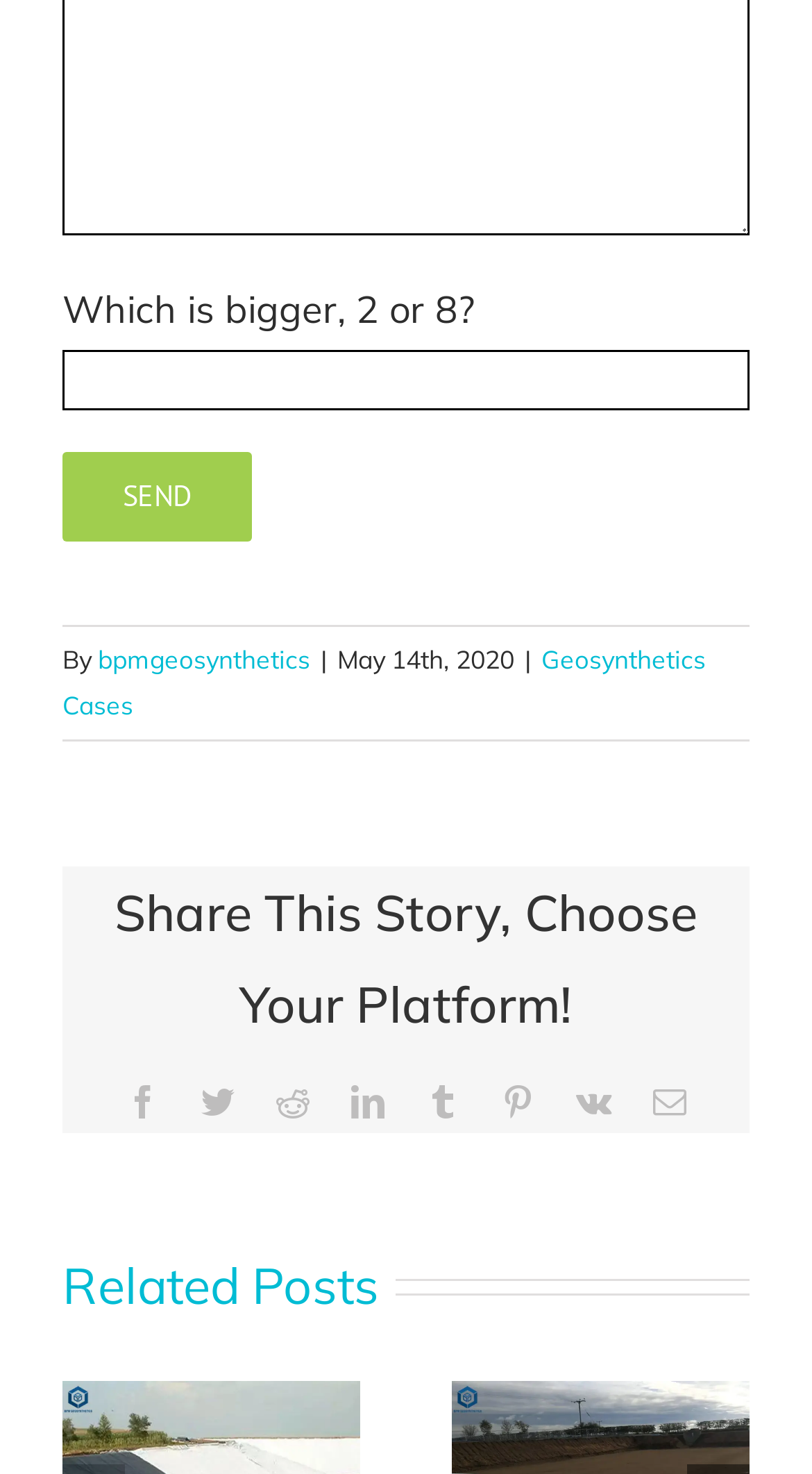Kindly determine the bounding box coordinates of the area that needs to be clicked to fulfill this instruction: "send the answer".

[0.077, 0.307, 0.31, 0.368]